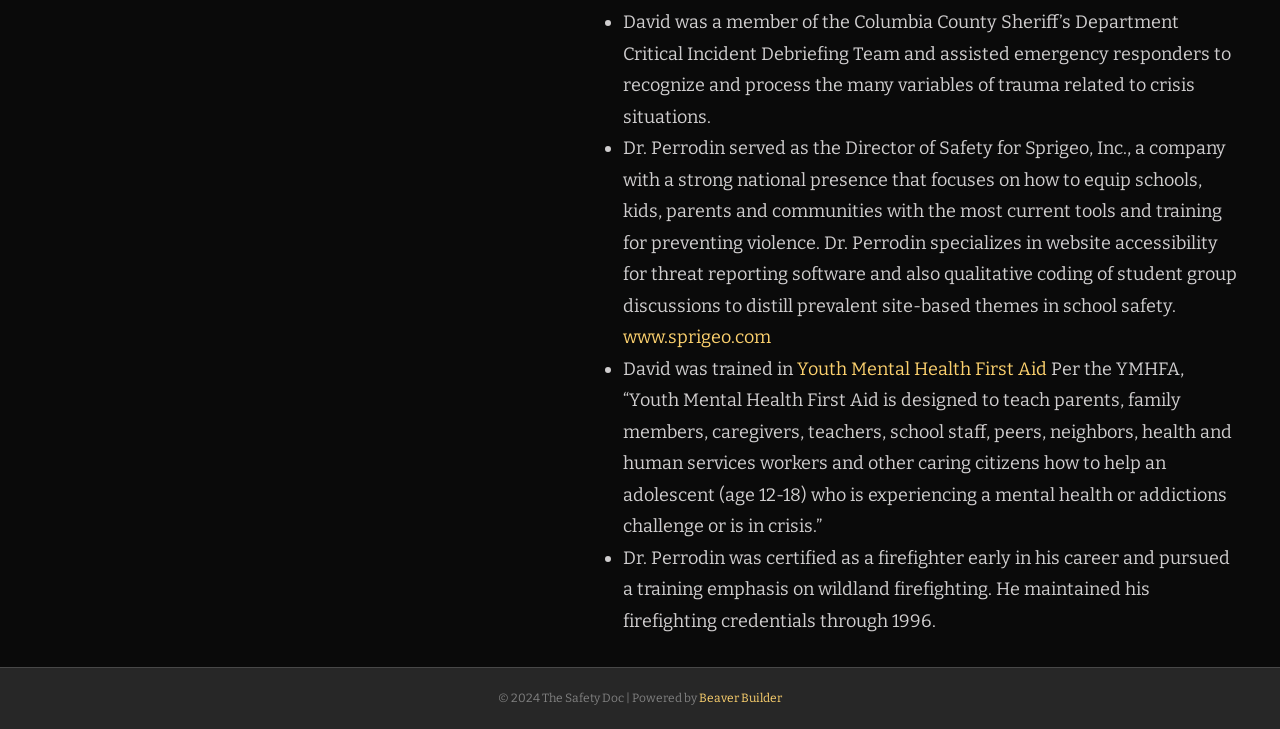Locate the bounding box of the UI element with the following description: "Beaver Builder".

[0.546, 0.948, 0.611, 0.967]